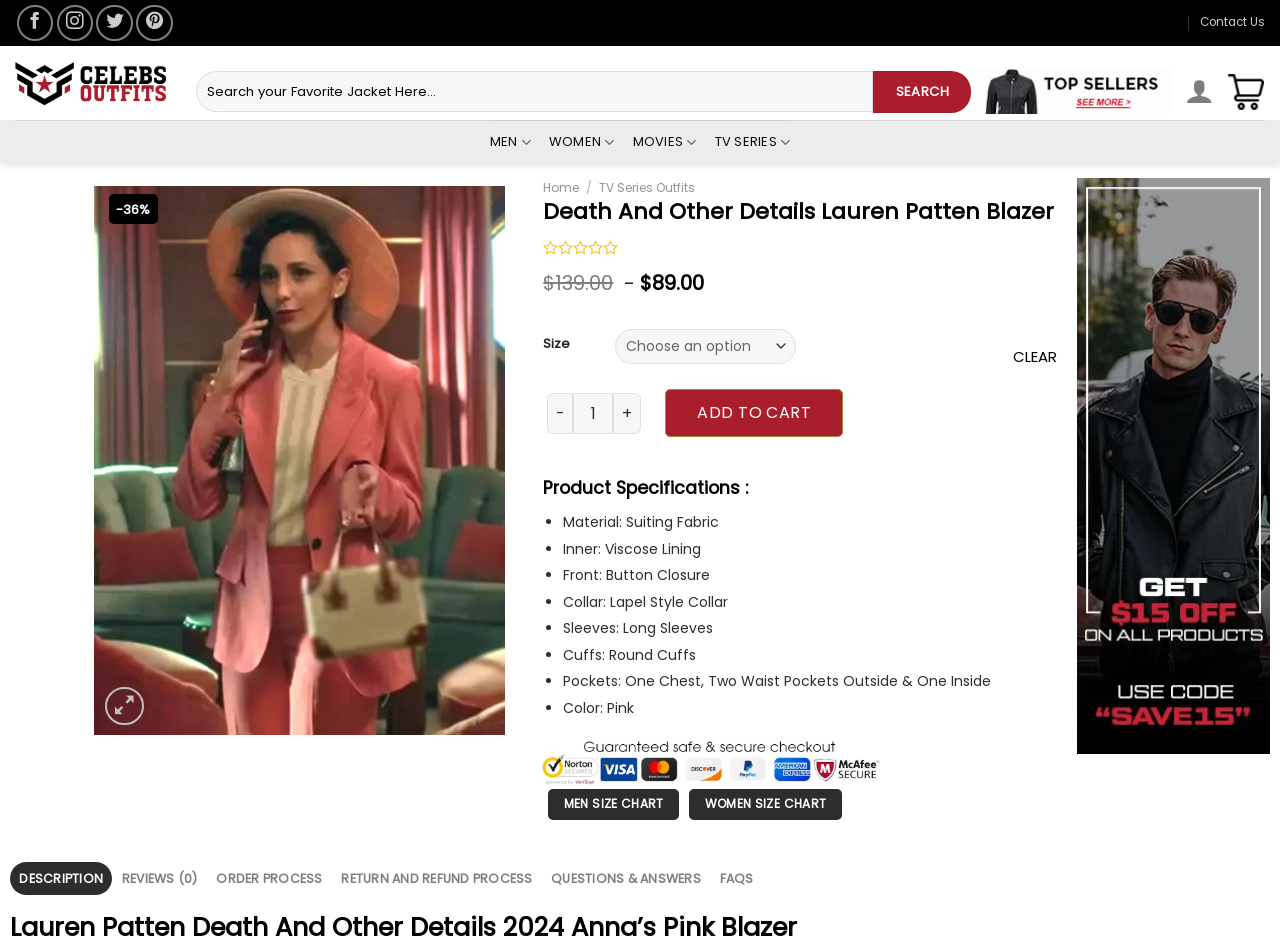Can you determine the bounding box coordinates of the area that needs to be clicked to fulfill the following instruction: "View Death And Other Details Lauren Patten Blazer product details"?

[0.073, 0.474, 0.395, 0.498]